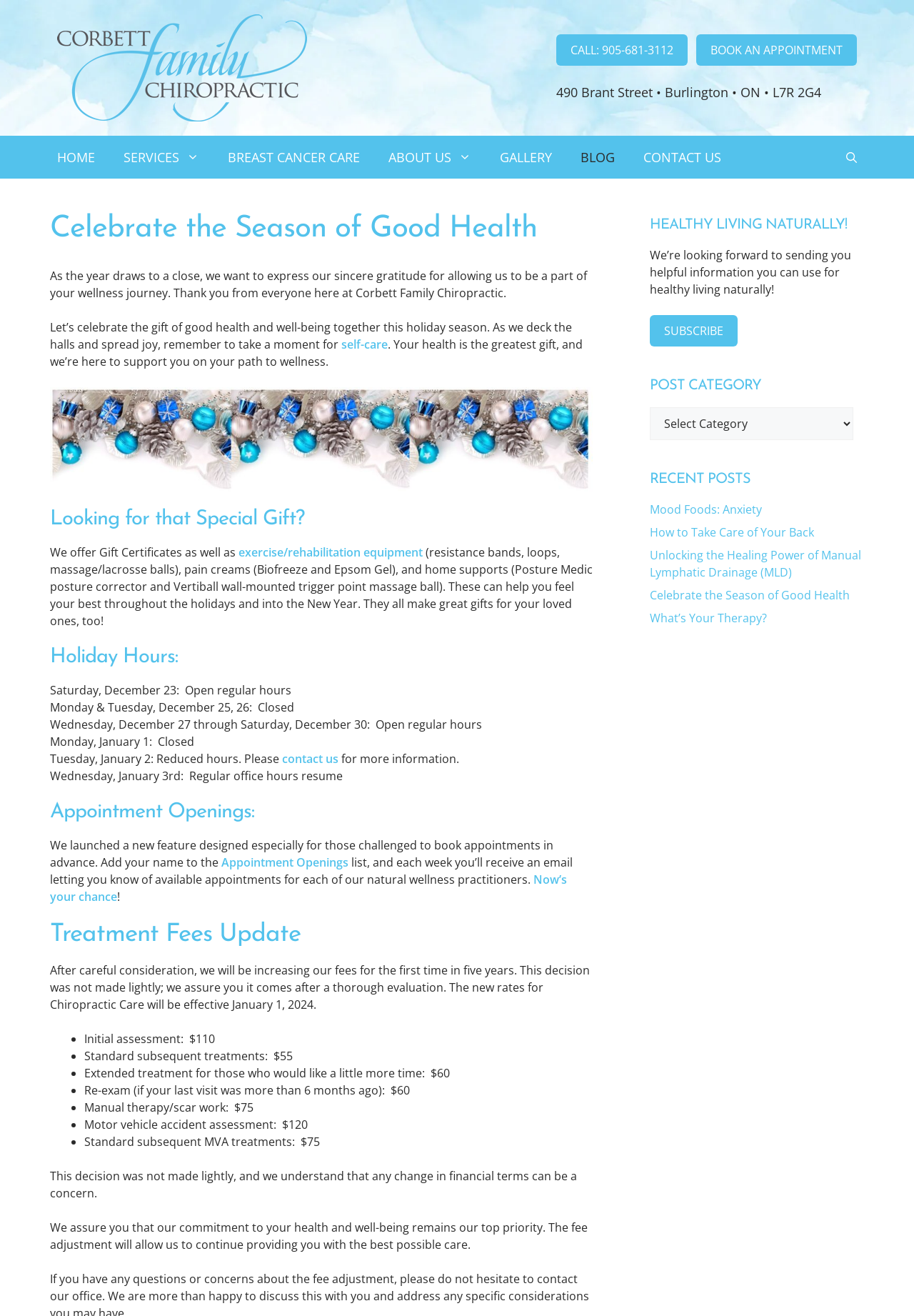Please identify the primary heading of the webpage and give its text content.

Celebrate the Season of Good Health